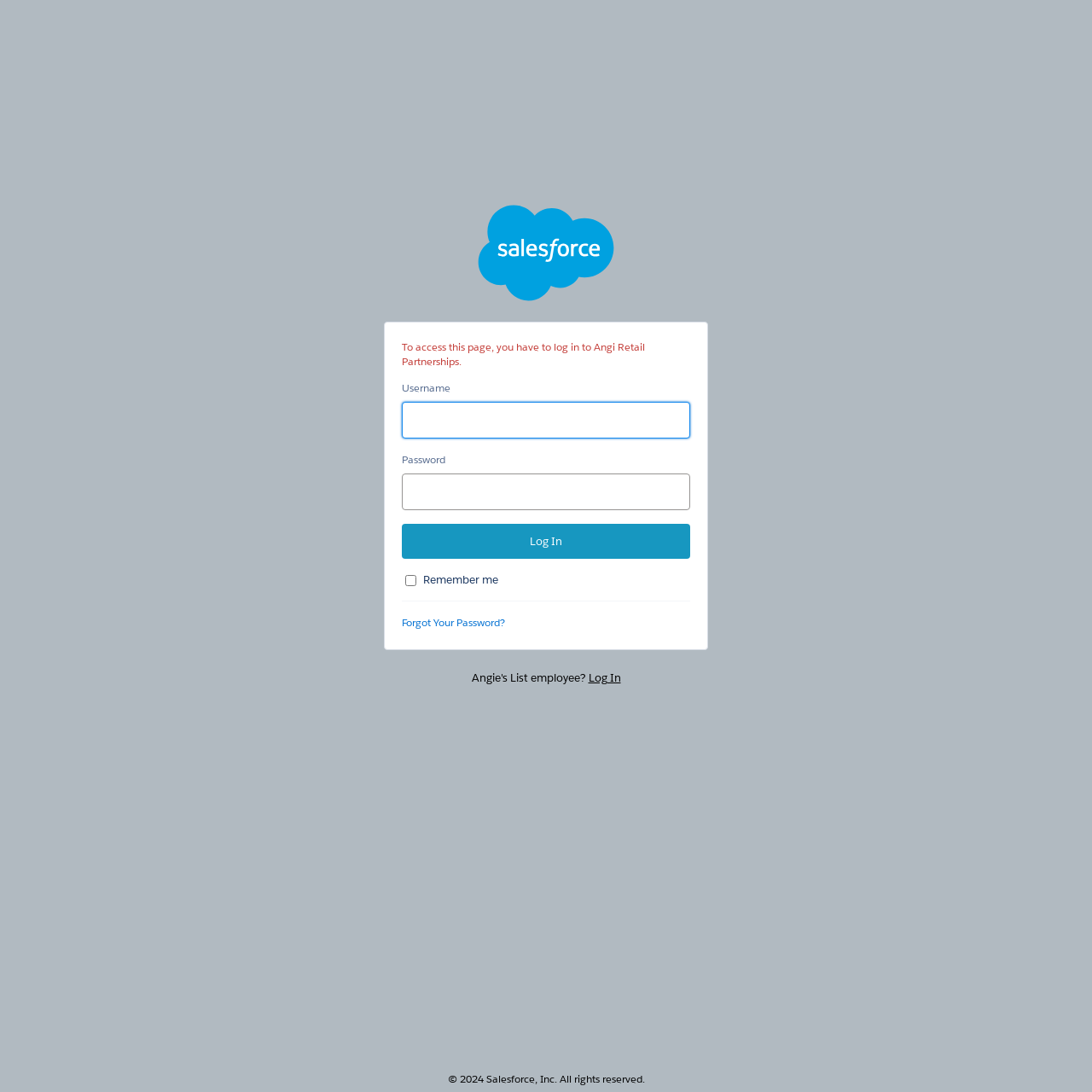Please analyze the image and give a detailed answer to the question:
What is the copyright information?

At the bottom of the webpage, there is a copyright notice that states '© 2024 Salesforce, Inc. All rights reserved.', indicating that the webpage and its content are owned by Salesforce, Inc. and are protected by copyright law.